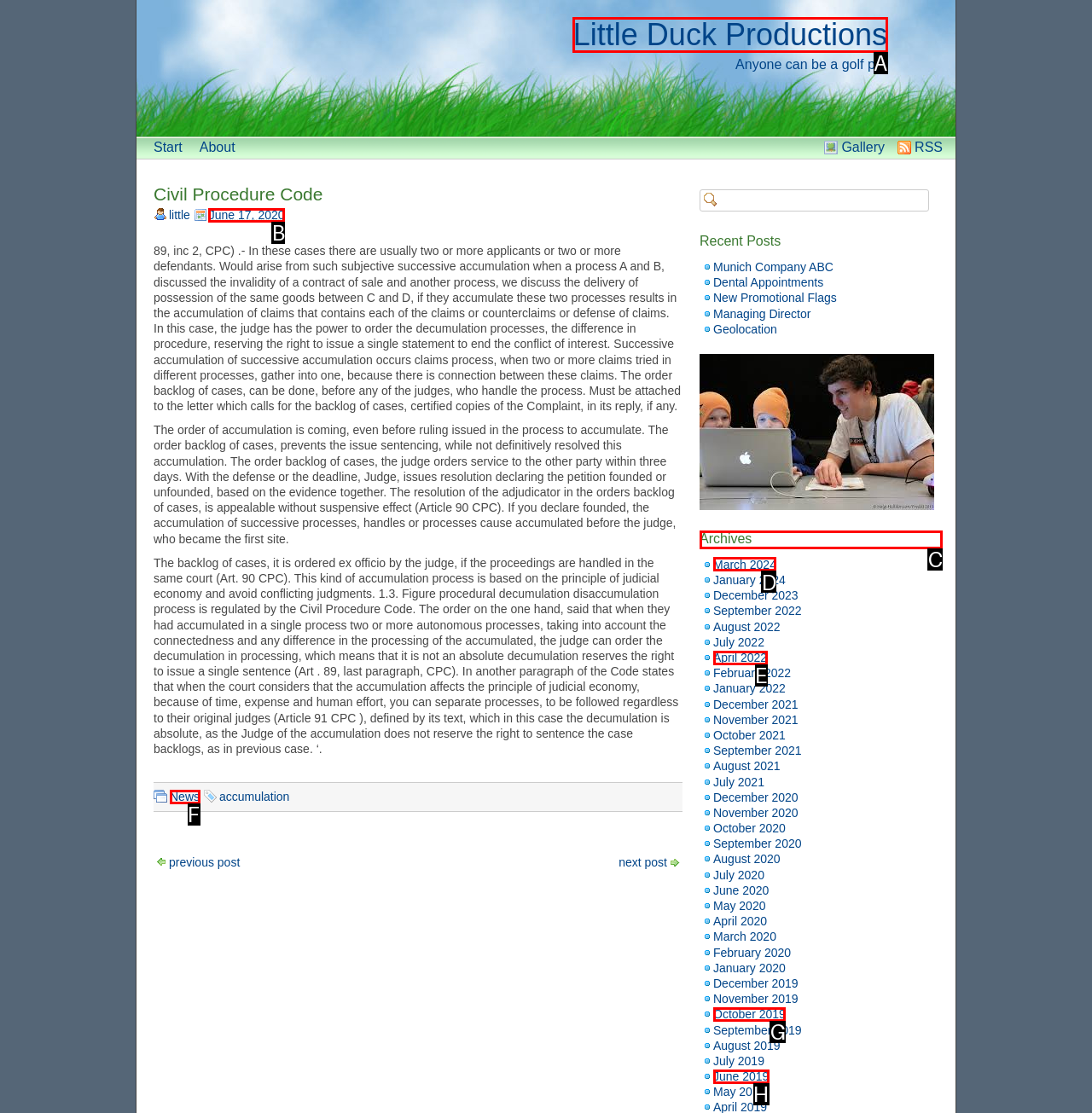For the task: Click on the 'Archives' section, identify the HTML element to click.
Provide the letter corresponding to the right choice from the given options.

C